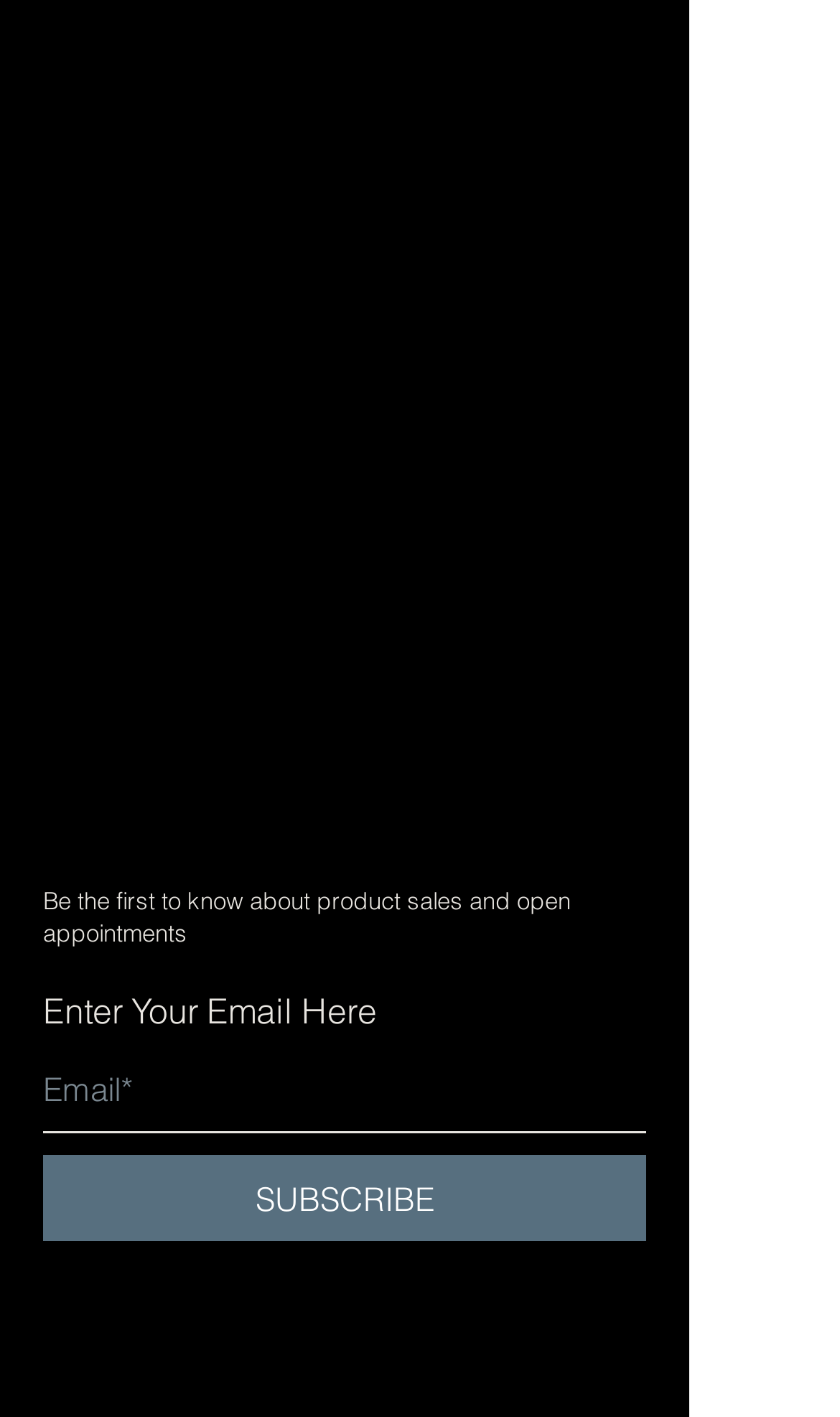What is the salon's address?
Examine the screenshot and reply with a single word or phrase.

3848 Paxton Ave.